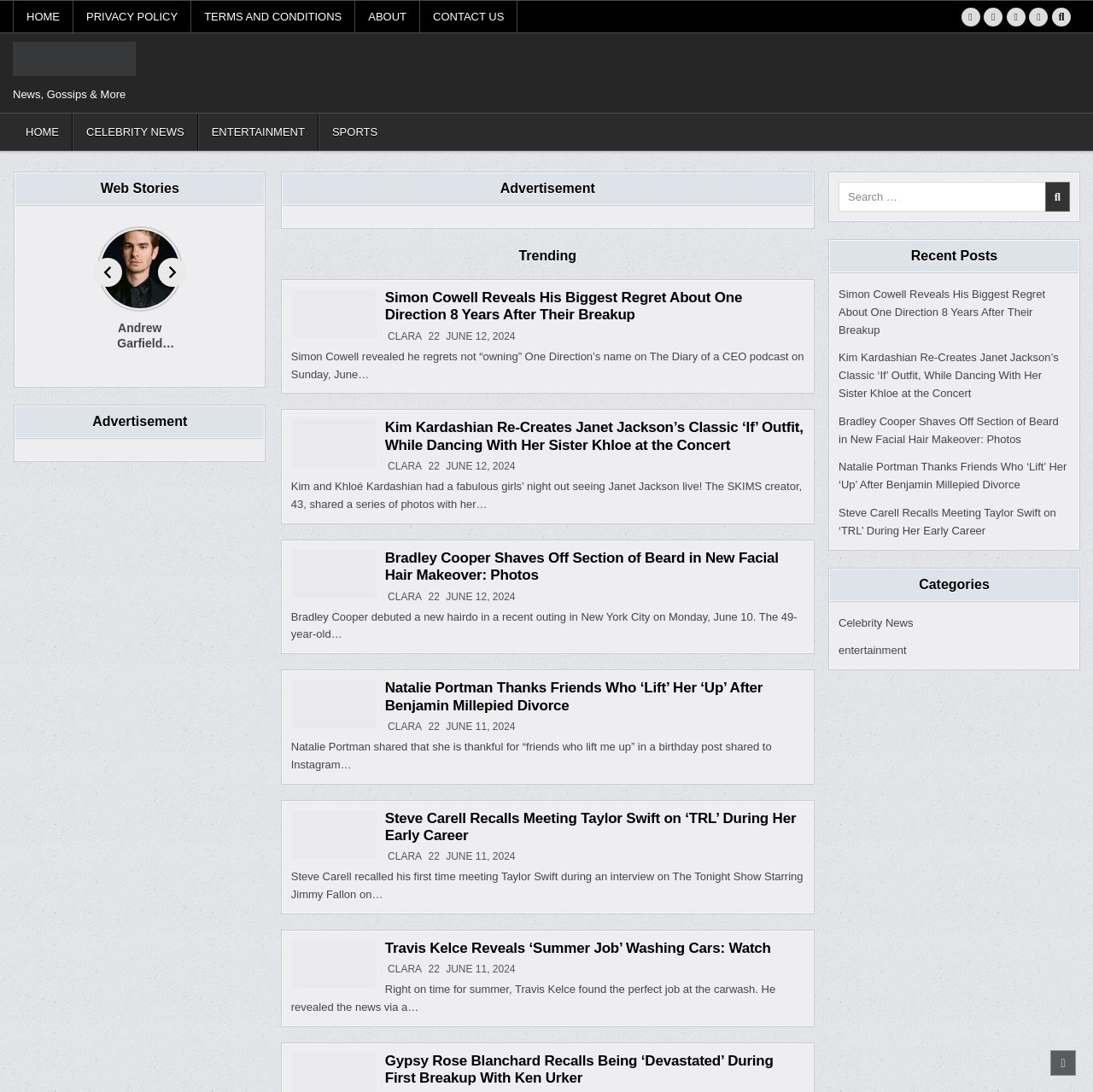What is the purpose of the search box?
Based on the image, answer the question in a detailed manner.

The search box is located at the top right corner of the webpage, and it allows users to search for specific news articles or topics on the website.